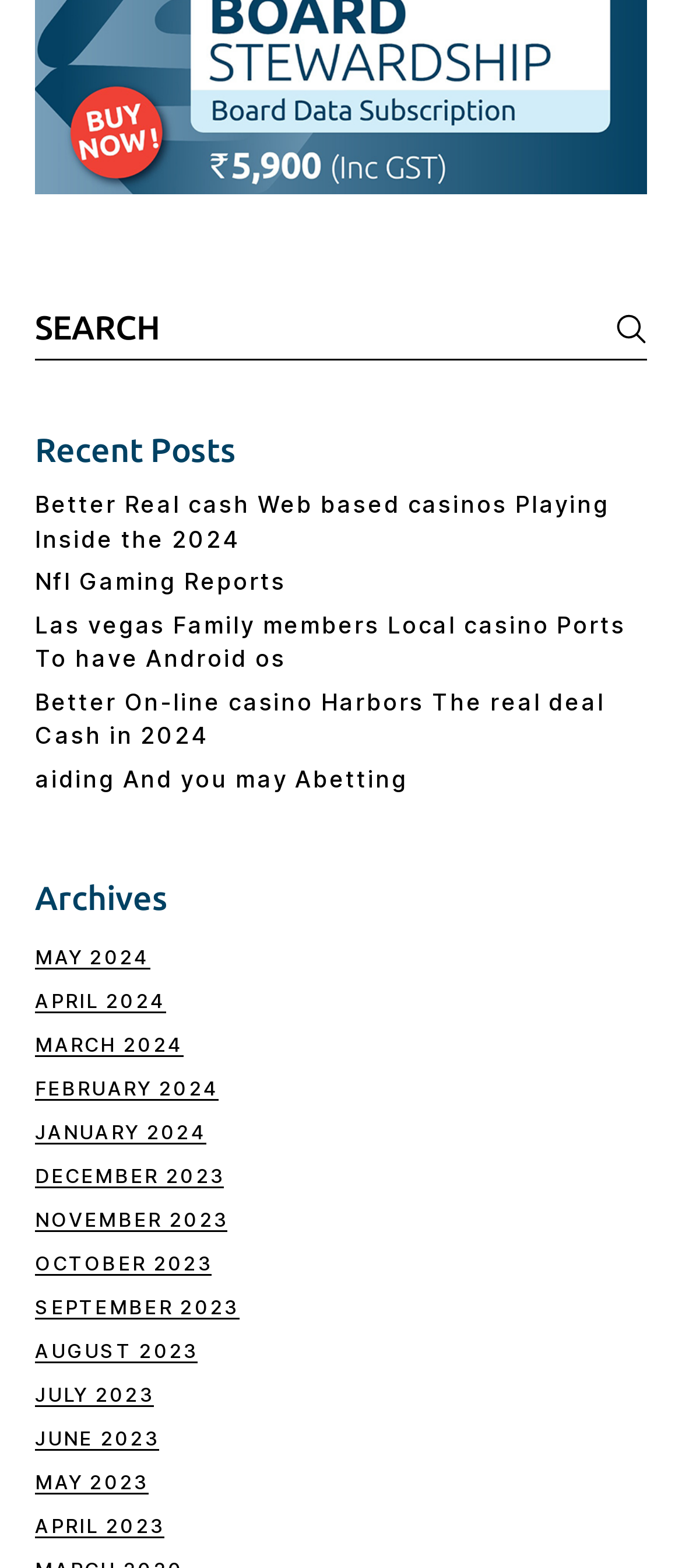Specify the bounding box coordinates of the area that needs to be clicked to achieve the following instruction: "Search for something".

[0.052, 0.195, 0.948, 0.23]